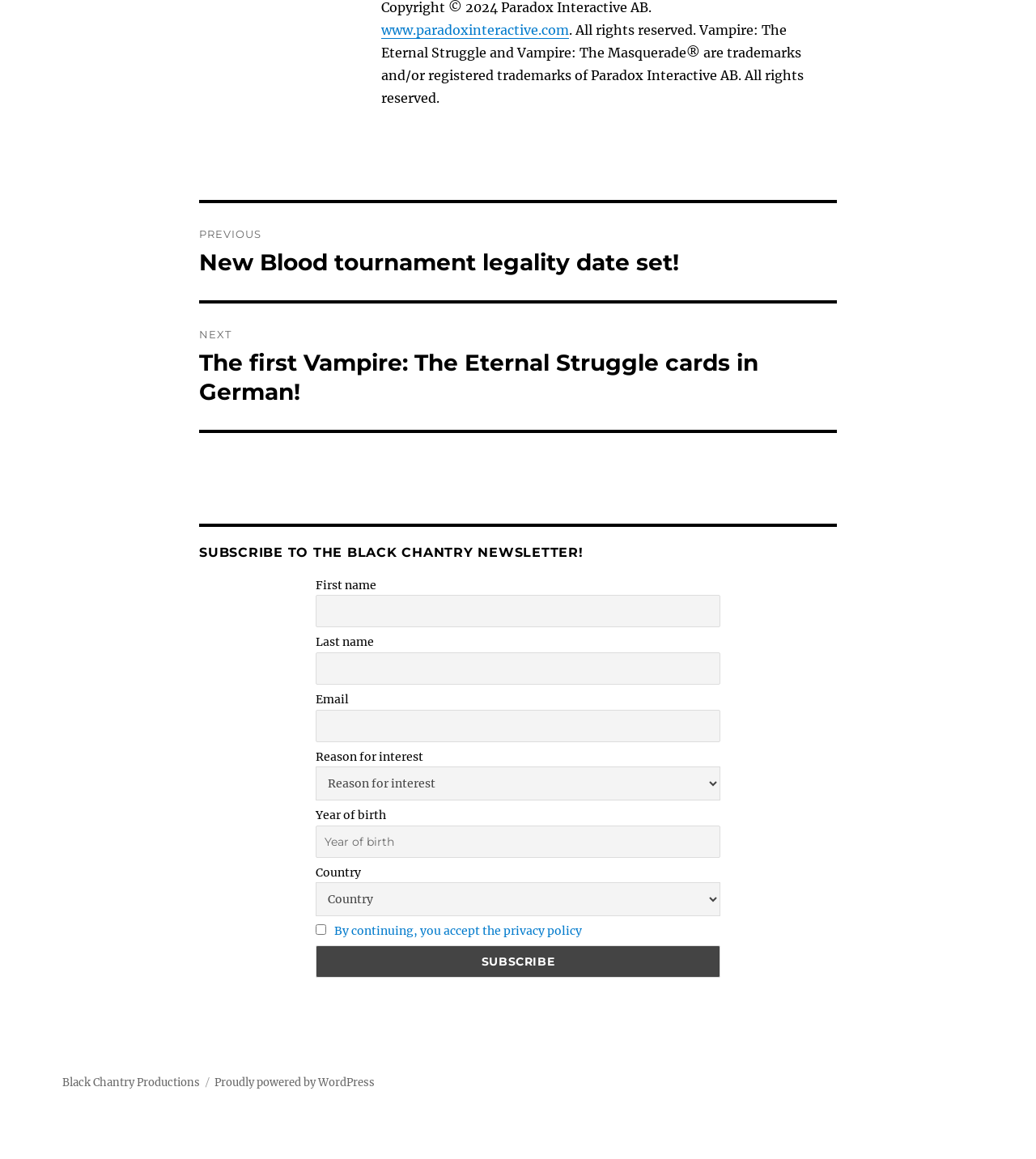Find the bounding box coordinates of the area to click in order to follow the instruction: "Visit Black Chantry Productions".

[0.06, 0.928, 0.193, 0.94]